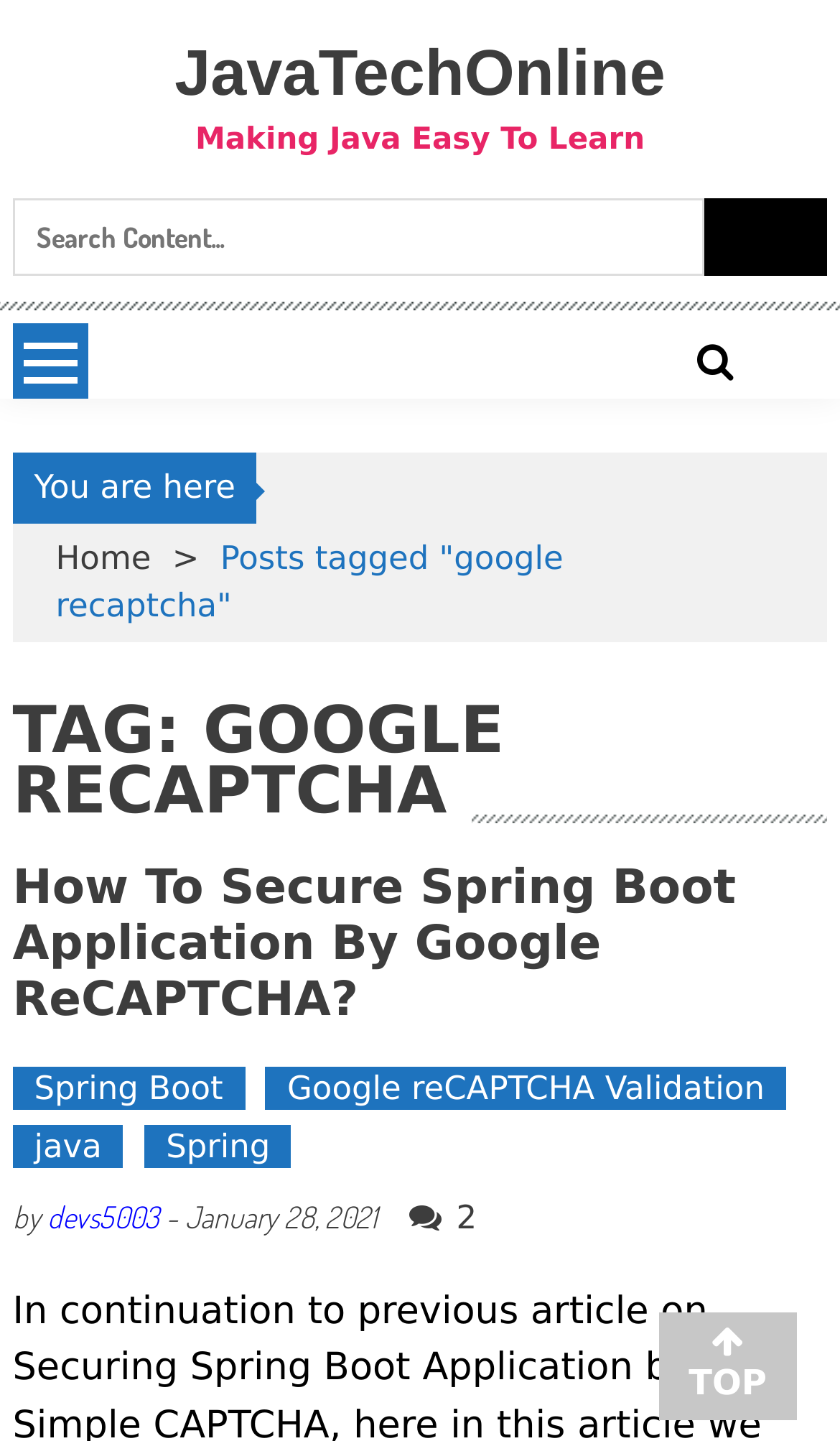Show me the bounding box coordinates of the clickable region to achieve the task as per the instruction: "Go to JavaTechOnline homepage".

[0.015, 0.025, 0.985, 0.115]